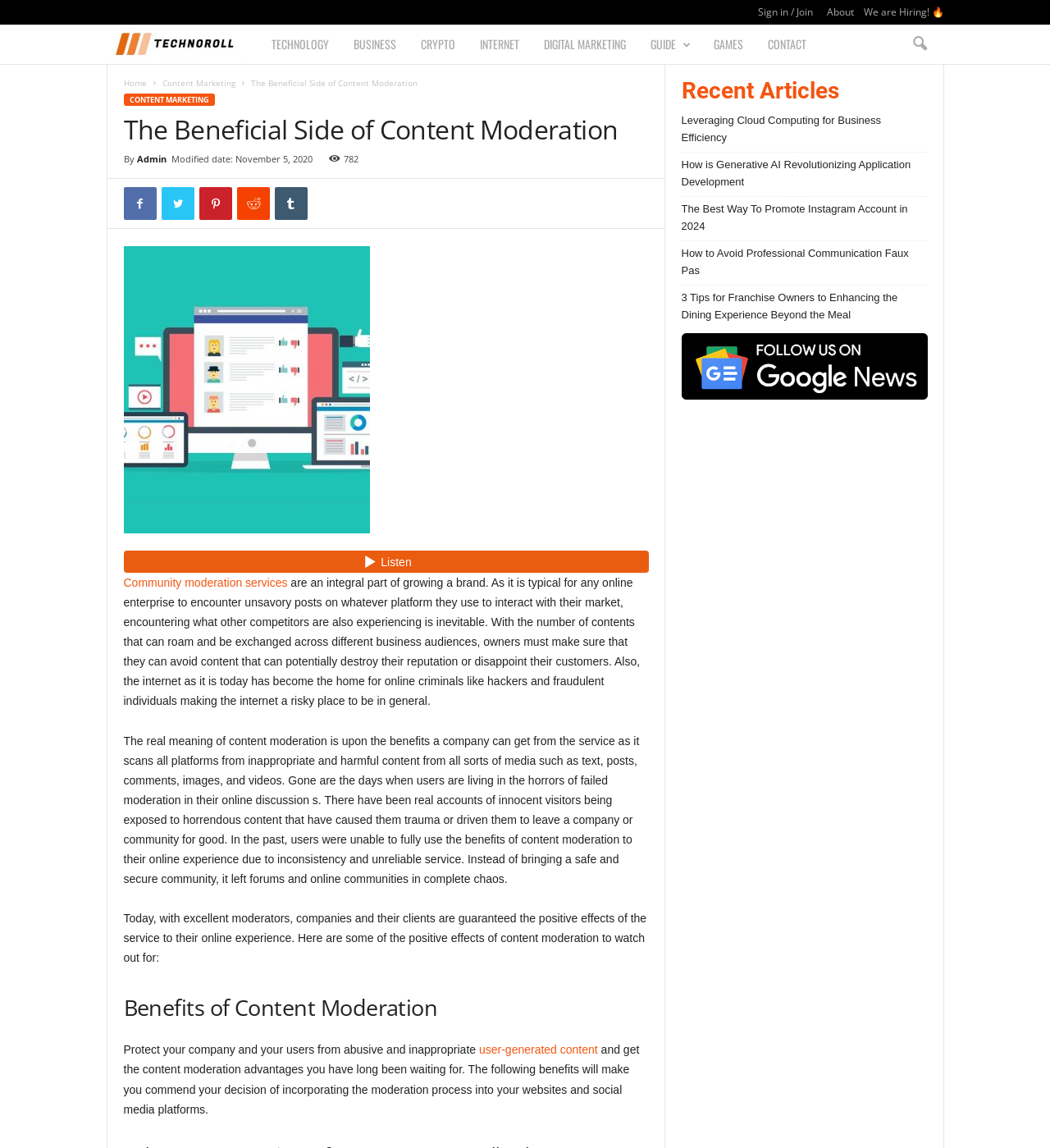What is the benefit of having excellent moderators?
Respond with a short answer, either a single word or a phrase, based on the image.

Guaranteed positive effects